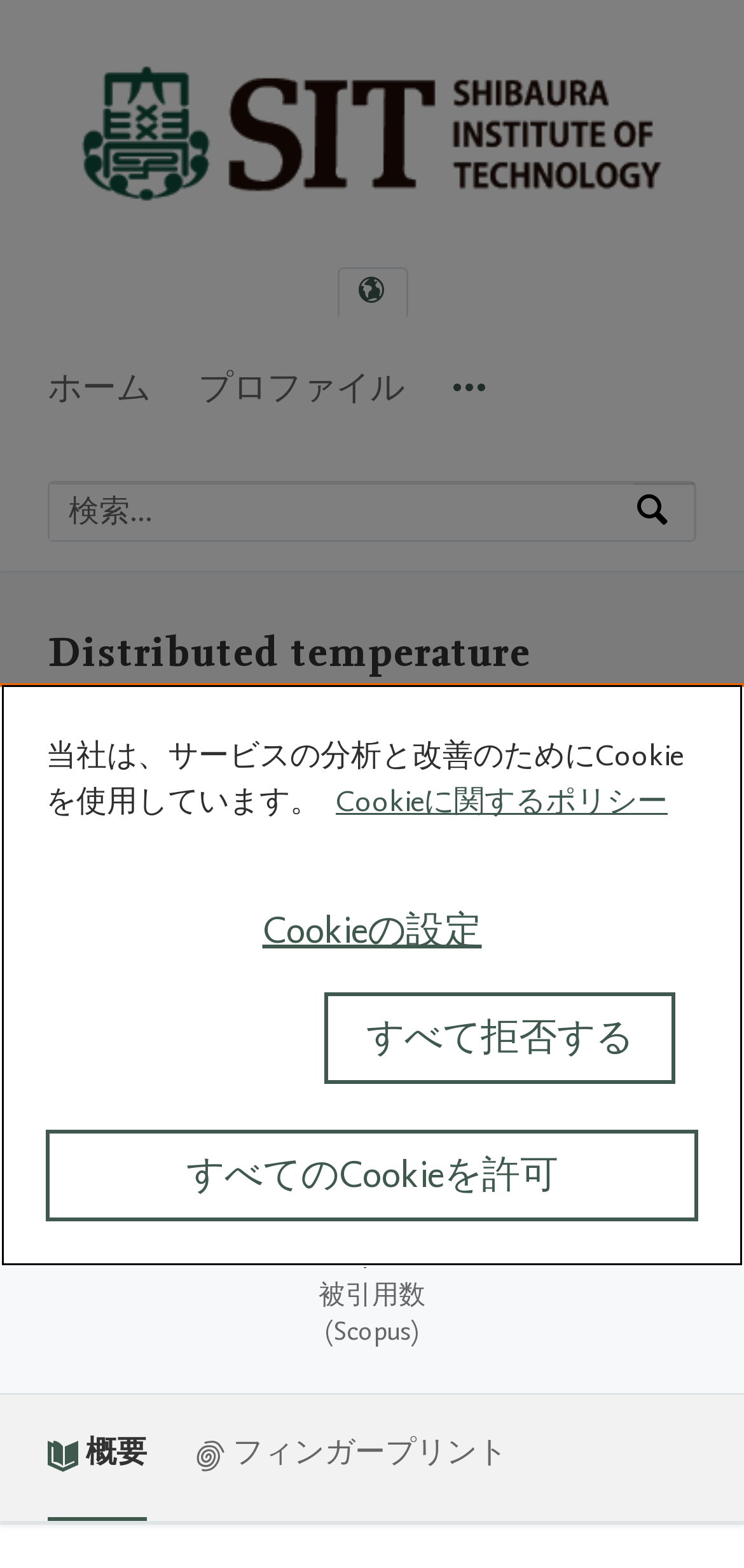Pinpoint the bounding box coordinates of the element that must be clicked to accomplish the following instruction: "Select a language". The coordinates should be in the format of four float numbers between 0 and 1, i.e., [left, top, right, bottom].

[0.455, 0.172, 0.545, 0.202]